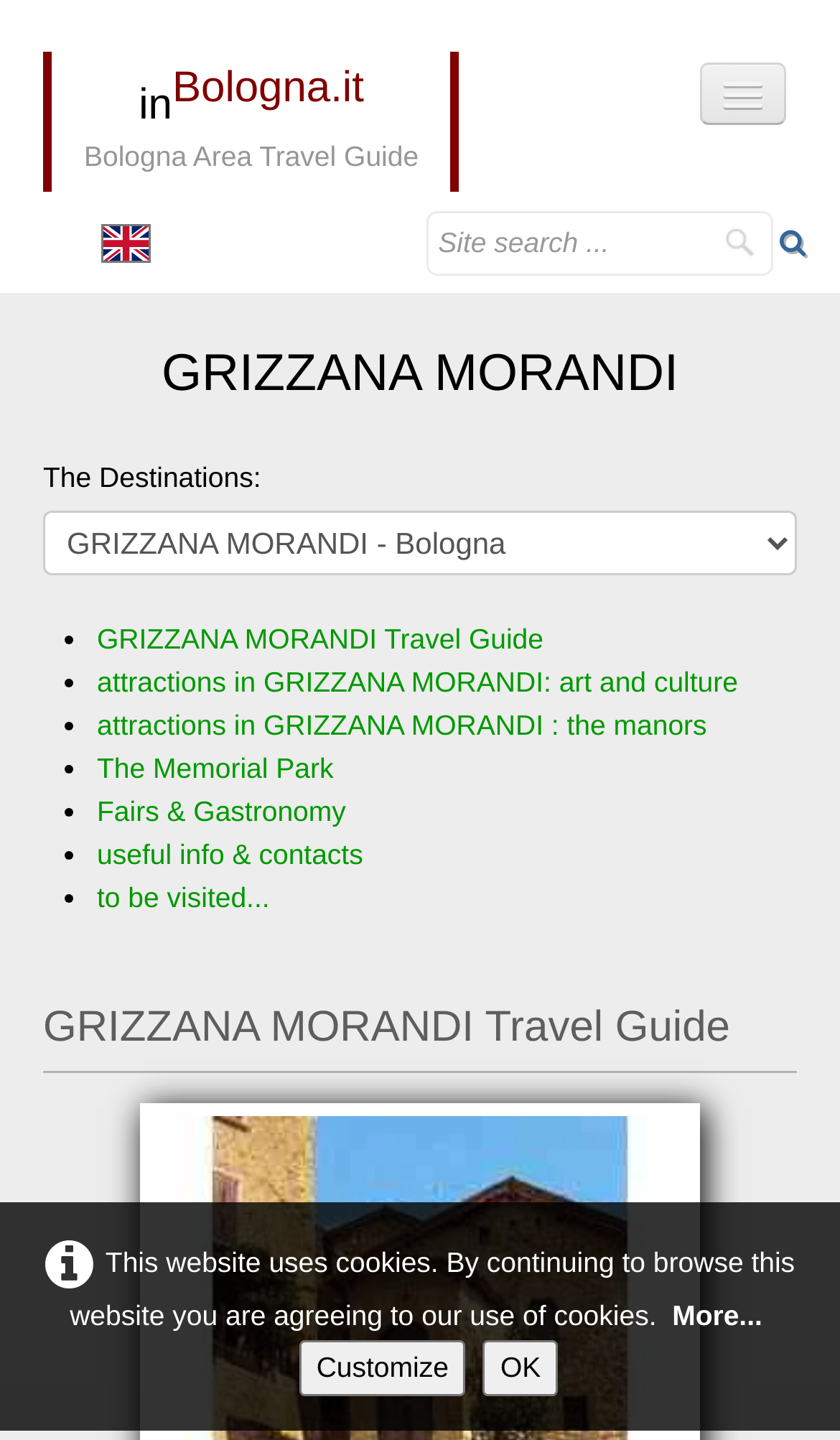Offer a detailed account of what is visible on the webpage.

The webpage is about Grizzana Morandi, a mountain resort in the province of Bologna, Italy. At the top left corner, there is a logo link and a text "Bologna.it" next to it. Below the logo, there is a text "Bologna Area Travel Guide". On the top right corner, there is a menu button.

Below the menu button, there are several links, including "Bologna Travel Guide", "Explore", "Cosa fare/vedere" (which means "Things to do/see" in Italian), "To do/ To see", and "Food". These links are aligned vertically and take up most of the left side of the page.

On the top middle of the page, there is a link to switch the language to English, accompanied by an English flag icon. Next to it, there is a search box where users can input keywords to search the site.

The main content of the page starts with a heading "GRIZZANA MORANDI" in a large font size. Below the heading, there is a text "The Destinations:" followed by a dropdown menu. The menu contains several options, including "GRIZZANA MORANDI Travel Guide", "attractions in GRIZZANA MORANDI: art and culture", "attractions in GRIZZANA MORANDI : the manors", "The Memorial Park", "Fairs & Gastronomy", "useful info & contacts", and "to be visited...". Each option is preceded by a bullet point.

Further down the page, there is another heading "GRIZZANA MORANDI Travel Guide" in a smaller font size. At the bottom of the page, there is a notice about the website using cookies, with a link to "More..." information. There are also two buttons, "Customize" and "OK", which are likely related to the cookie settings.